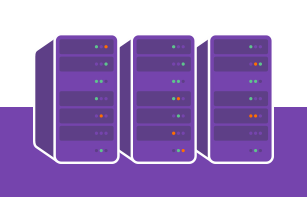What theme does the overall design convey?
Answer the question in as much detail as possible.

The modern and digital aesthetic of the design, as described in the caption, reinforces the theme of cybersecurity and data privacy, which is likely related to the context of hiding IP addresses mentioned in the surrounding content.